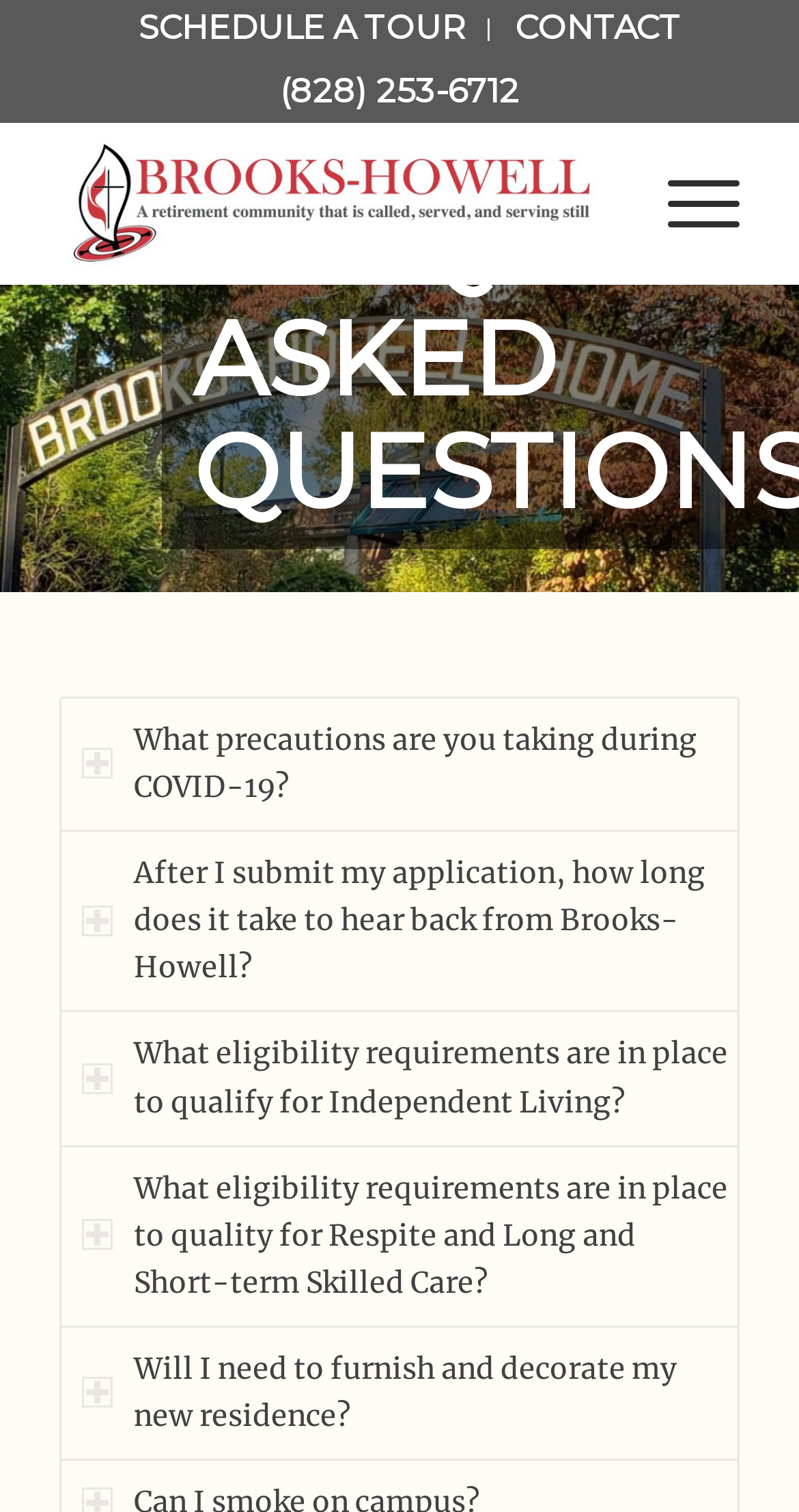Specify the bounding box coordinates (top-left x, top-left y, bottom-right x, bottom-right y) of the UI element in the screenshot that matches this description: Menu Menu

[0.784, 0.08, 0.925, 0.188]